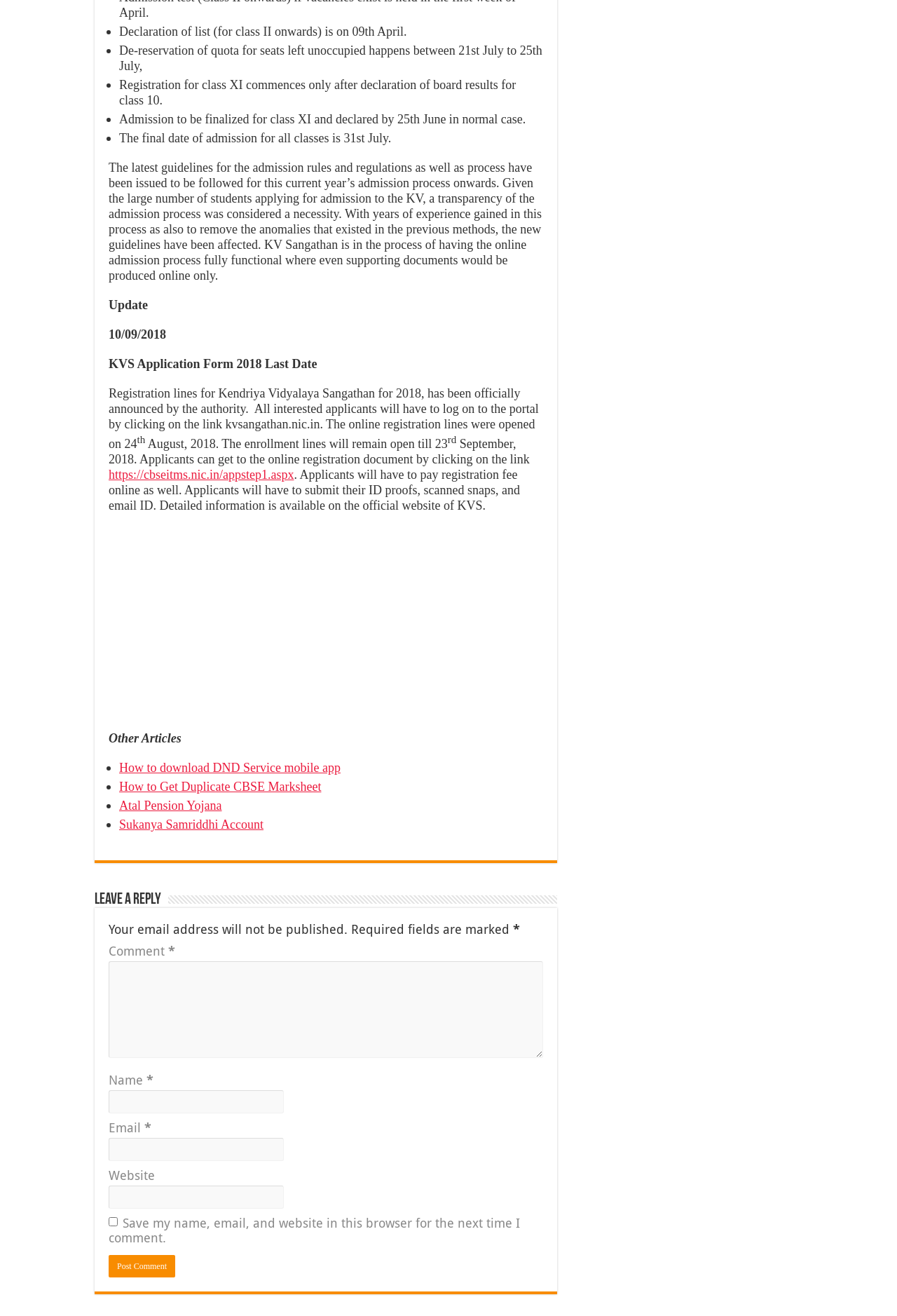How can applicants access the online registration document?
Look at the image and respond with a single word or a short phrase.

By clicking on the link